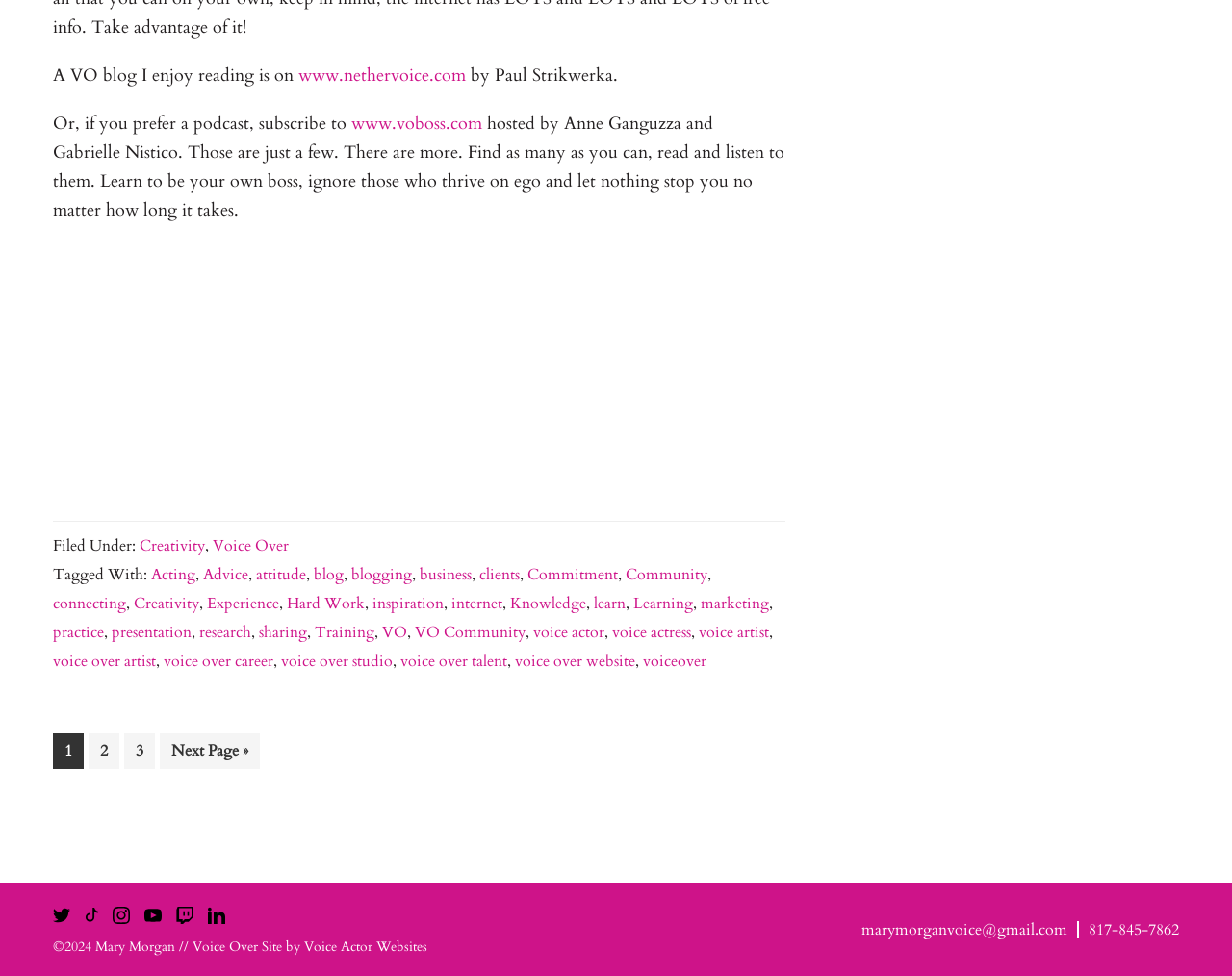How many social media links are there at the bottom of the webpage?
Answer the question in as much detail as possible.

The answer can be found by counting the number of social media links at the bottom of the webpage, which are Twitter, TikTok, Instagram, YouTube, and LinkedIn.